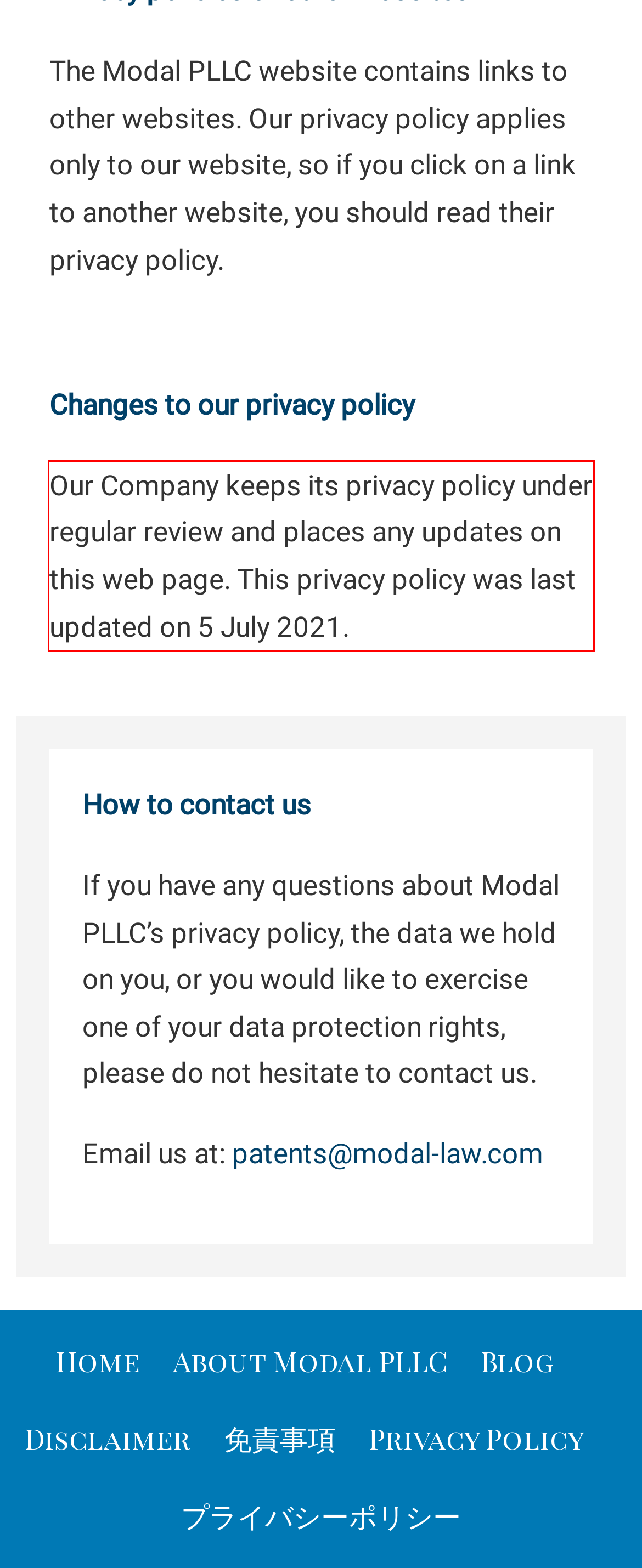Observe the screenshot of the webpage that includes a red rectangle bounding box. Conduct OCR on the content inside this red bounding box and generate the text.

Our Company keeps its privacy policy under regular review and places any updates on this web page. This privacy policy was last updated on 5 July 2021.